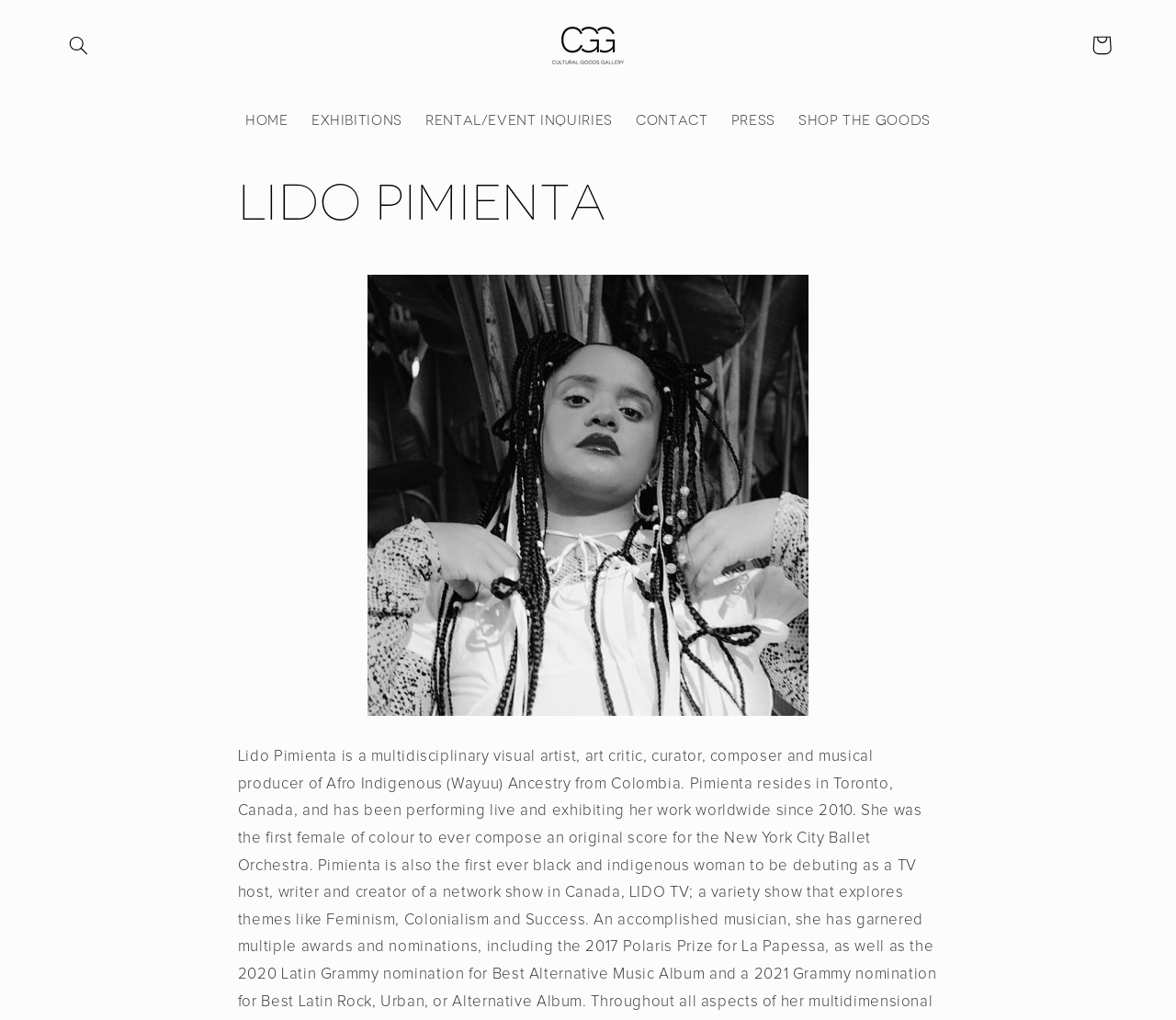What is the position of the 'Cart' link?
Make sure to answer the question with a detailed and comprehensive explanation.

I found the answer by looking at the bounding box coordinates of the 'Cart' link element, which has a y1 value of 0.024 and a x2 value of 0.954, indicating that it is located at the top right of the webpage.